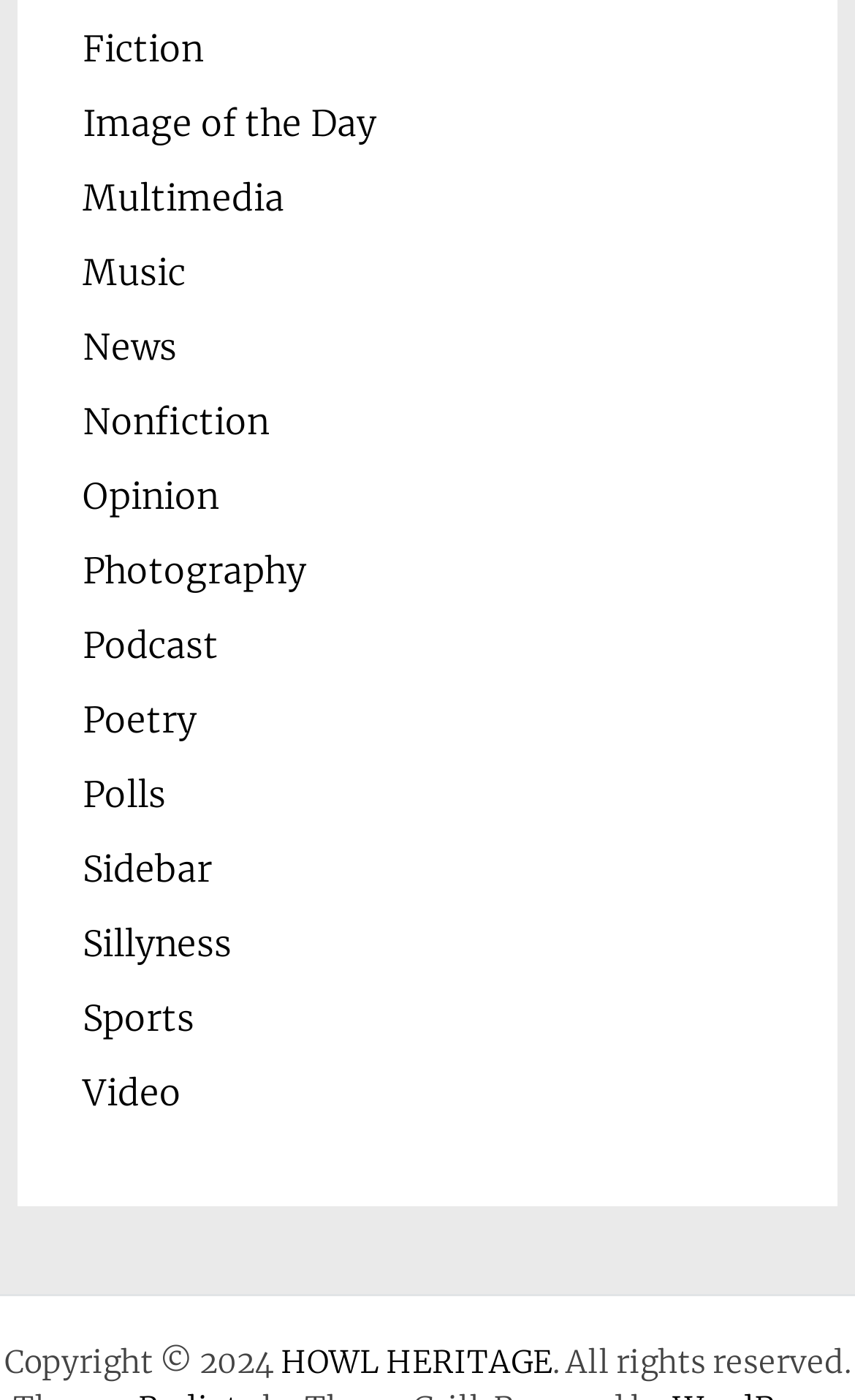Look at the image and write a detailed answer to the question: 
What type of content is available on this website?

Based on the links provided, it appears that this website offers a wide range of content, including fiction, images, multimedia, music, news, nonfiction, opinion, photography, podcasts, poetry, polls, sports, and video.